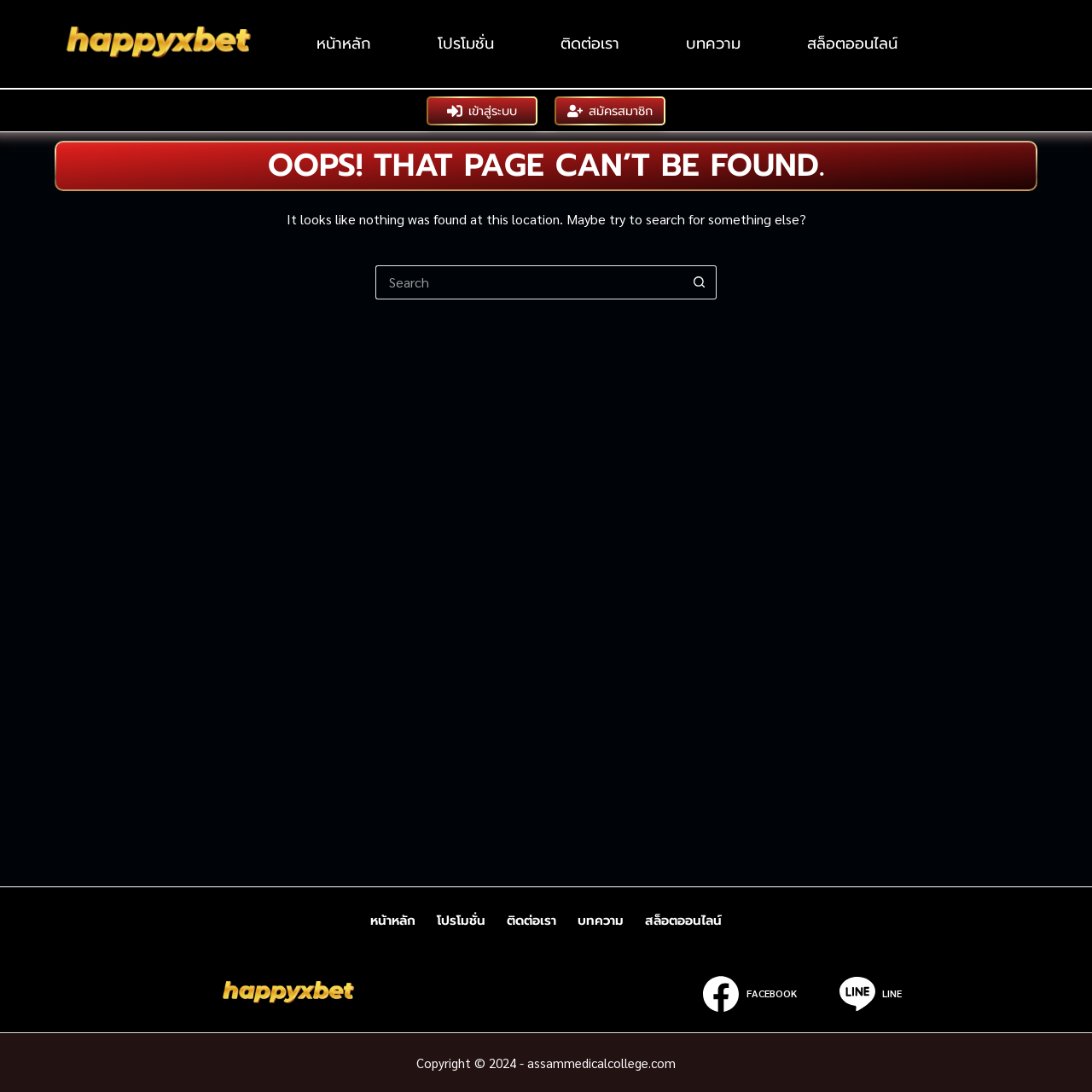Please specify the bounding box coordinates in the format (top-left x, top-left y, bottom-right x, bottom-right y), with values ranging from 0 to 1. Identify the bounding box for the UI component described as follows: aria-label="Search button"

[0.625, 0.243, 0.656, 0.274]